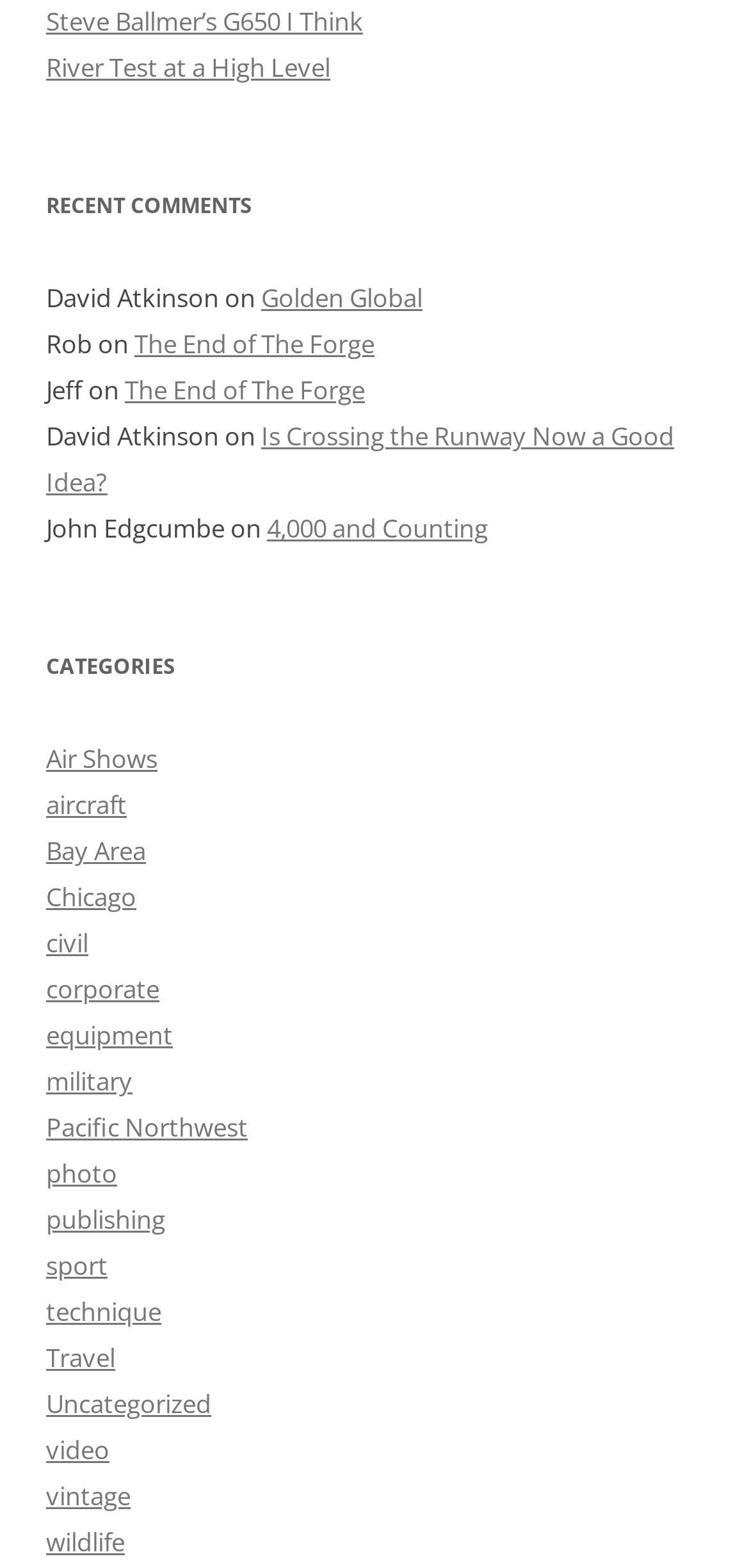Find the bounding box coordinates of the area to click in order to follow the instruction: "Click on the link 'Steve Ballmer’s G650 I Think'".

[0.062, 0.003, 0.485, 0.025]